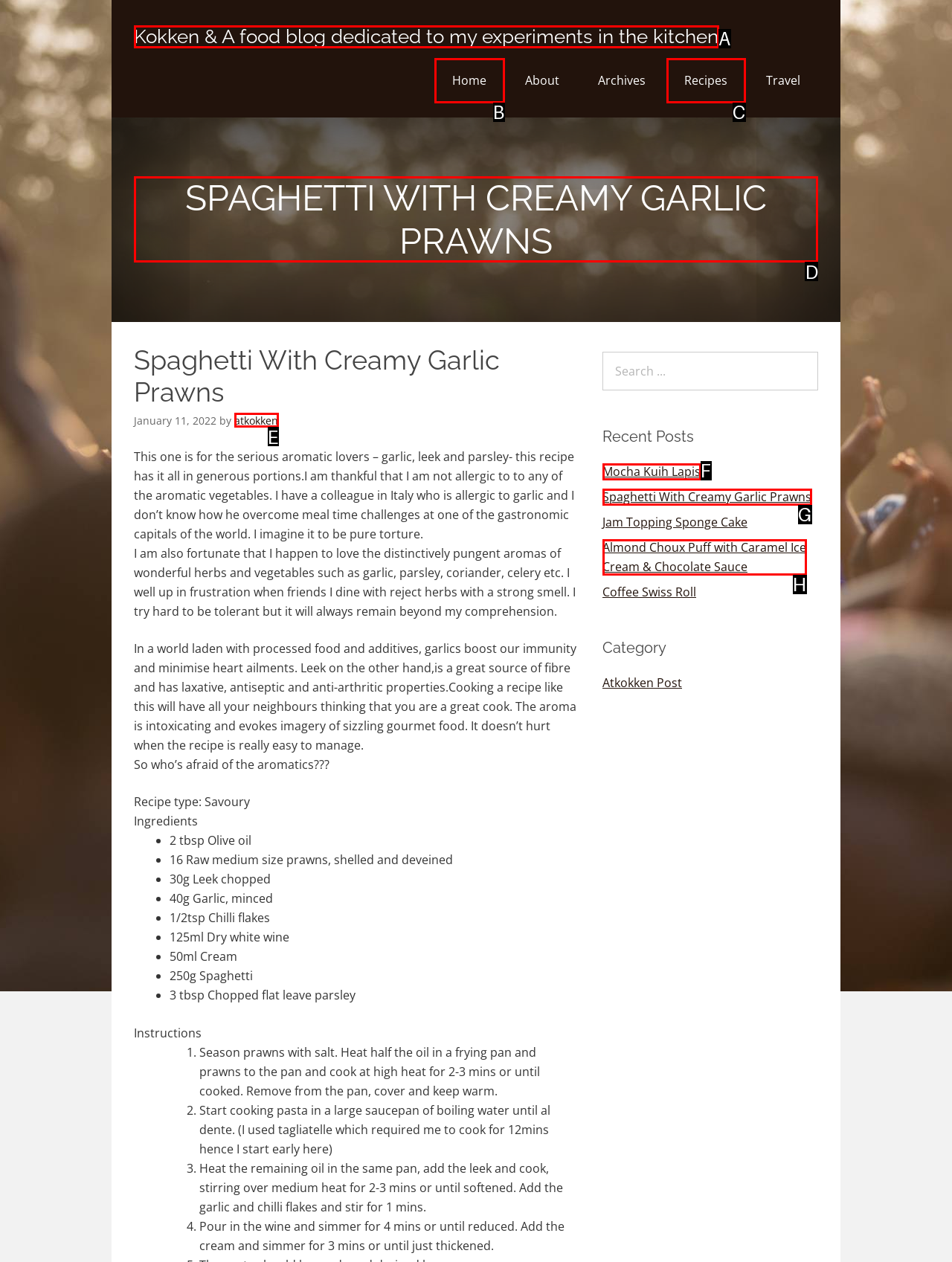Determine which HTML element to click to execute the following task: click on Sitemap Answer with the letter of the selected option.

None